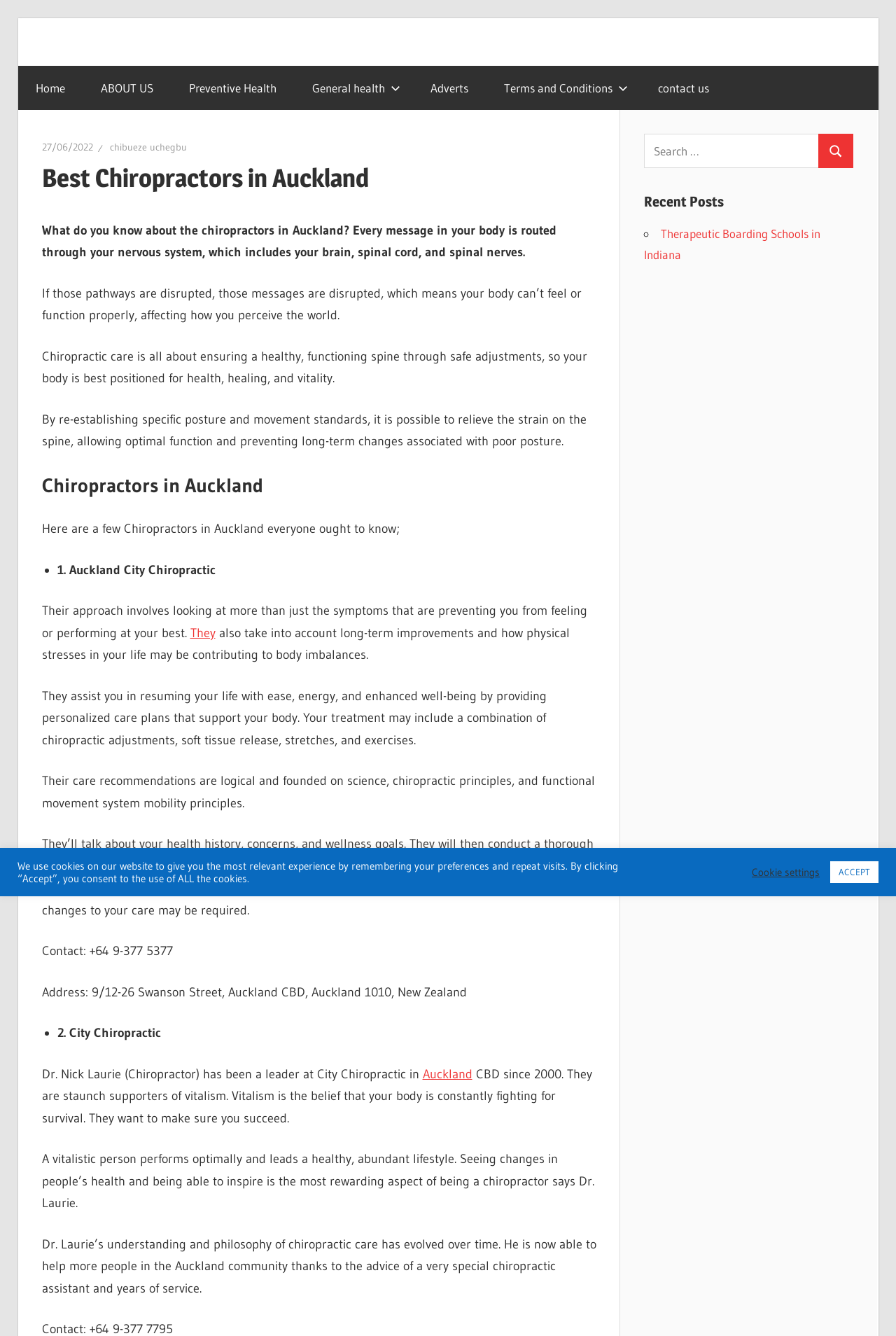Find the bounding box coordinates for the HTML element specified by: "Home".

None